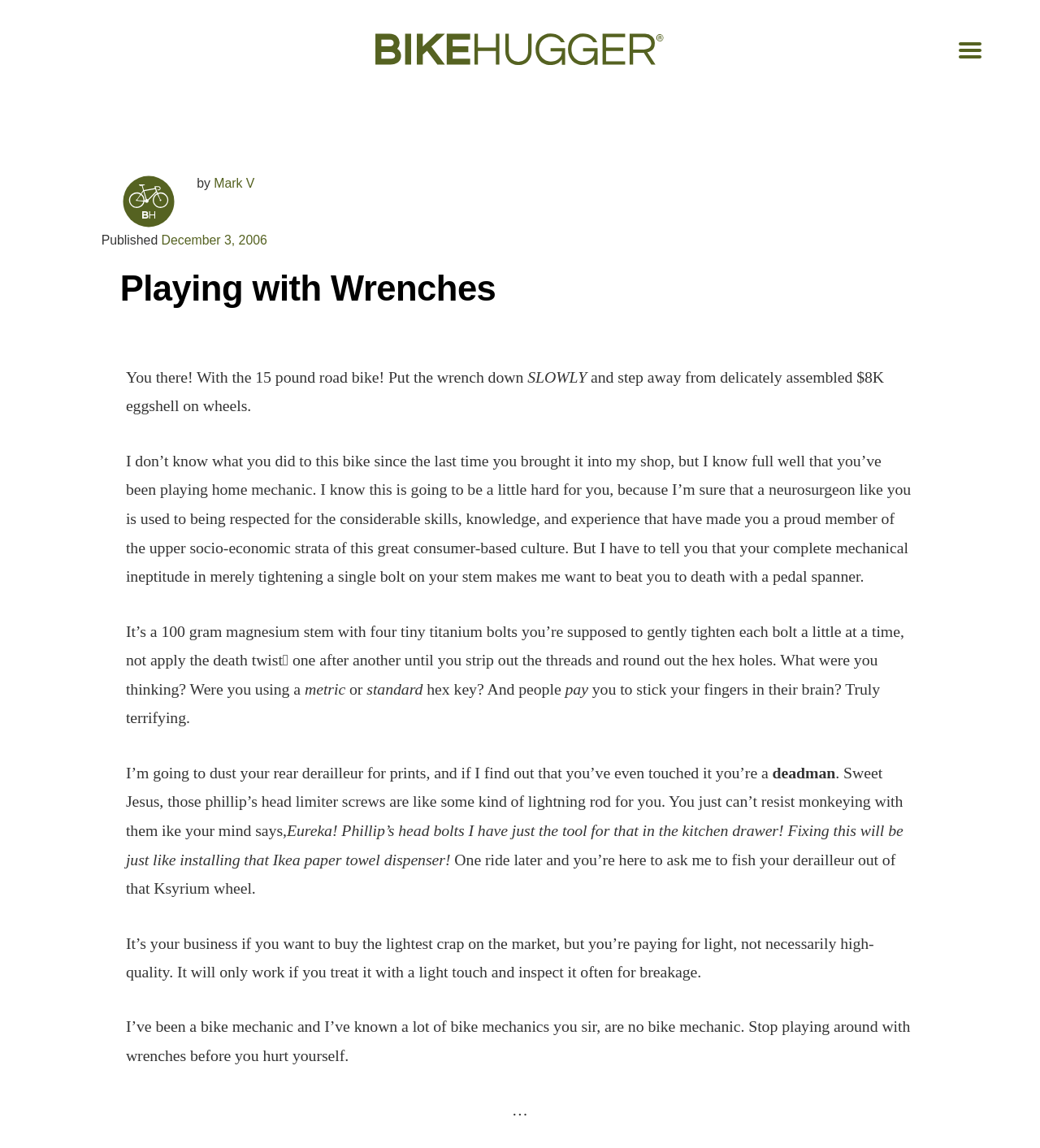Refer to the image and answer the question with as much detail as possible: What is the author's tone towards the bike owner?

The author's tone can be inferred from the language used in the article, which is sarcastic and critical towards the bike owner's mechanical ineptitude. The author's use of phrases such as 'I want to beat you to death with a pedal spanner' and 'You sir, are no bike mechanic' convey a sense of frustration and anger.